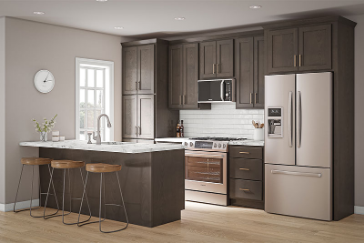Break down the image and provide a full description, noting any significant aspects.

This image showcases a modern kitchen space designed by Smart Cabinetry, emphasizing their innovative cabinetry solutions. The layout features sleek, dark wood cabinets that contrast elegantly with a light-colored countertop and walls, creating a warm and inviting ambiance. An island with three stylish barstools provides both functionality and a social space, ideal for casual dining or entertaining guests.

Key appliances are integrated seamlessly into the design, including a contemporary stainless steel refrigerator, an oven, and a microwave, situated within easy reach. The backsplash is tiled in a clean white, enhancing the kitchen's brightness and complementing the overall aesthetic. A large window allows natural light to stream in, further illuminating the space.

Perfect for multifamily living, this kitchen demonstrates Smart Cabinetry's commitment to combining style with practicality, making it an attractive choice for any modern home.